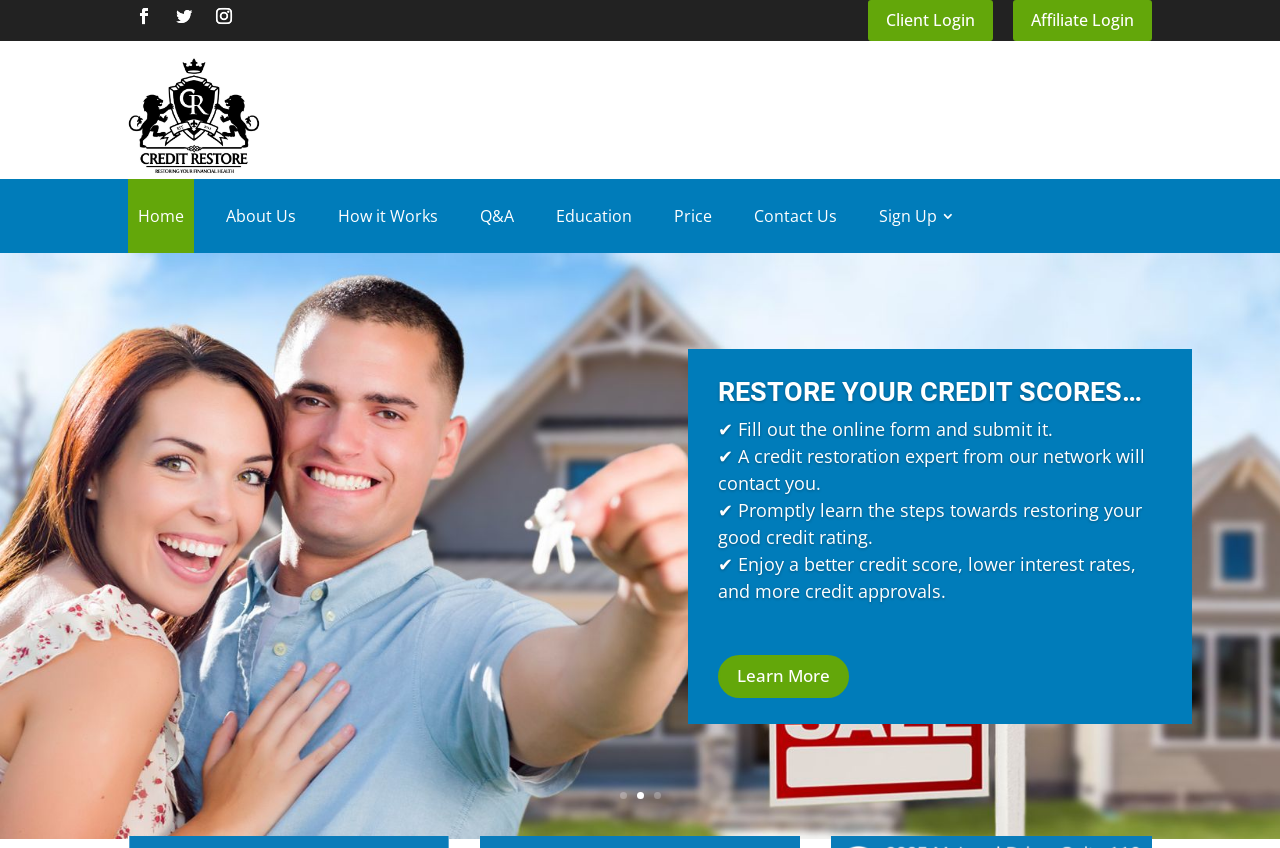Please find the bounding box for the UI element described by: "How it Works".

[0.256, 0.211, 0.35, 0.299]